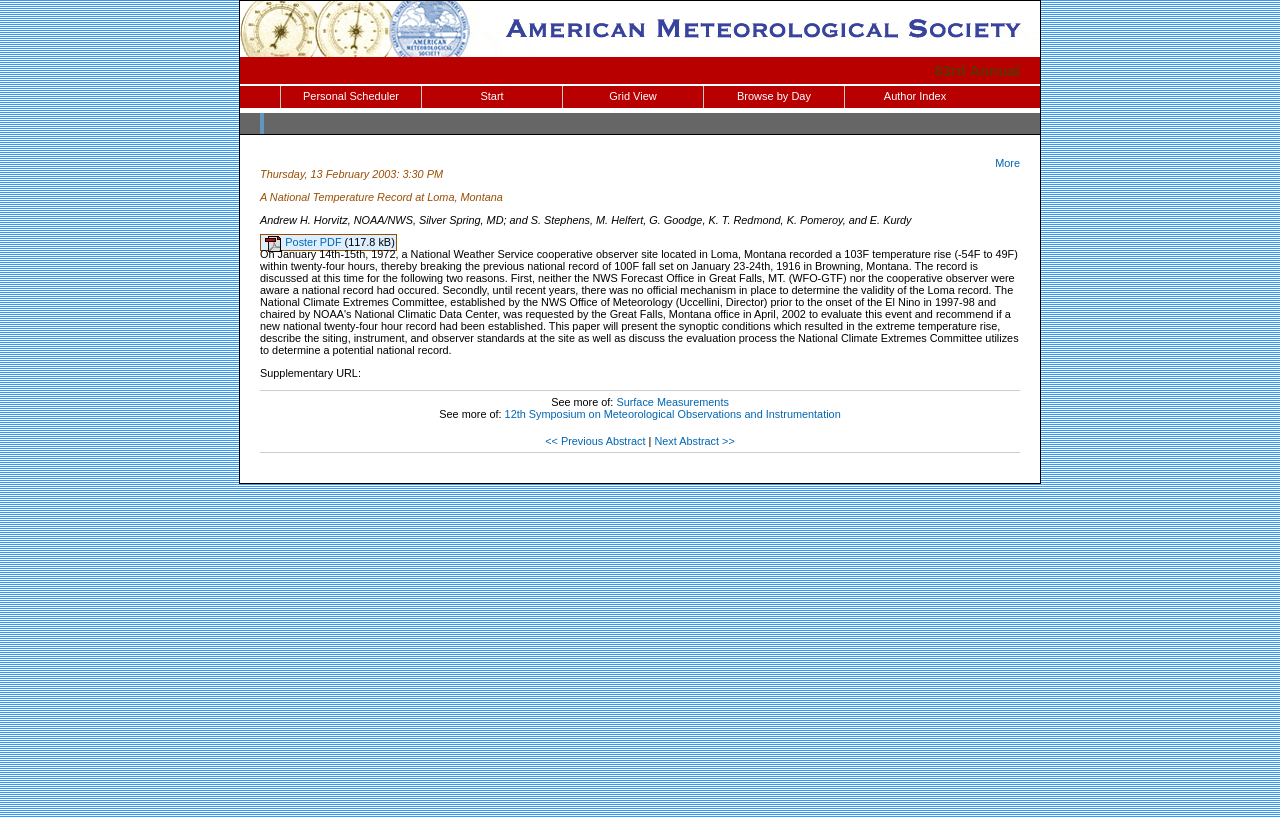Find the bounding box coordinates of the element I should click to carry out the following instruction: "open the personal scheduler".

[0.22, 0.105, 0.329, 0.132]